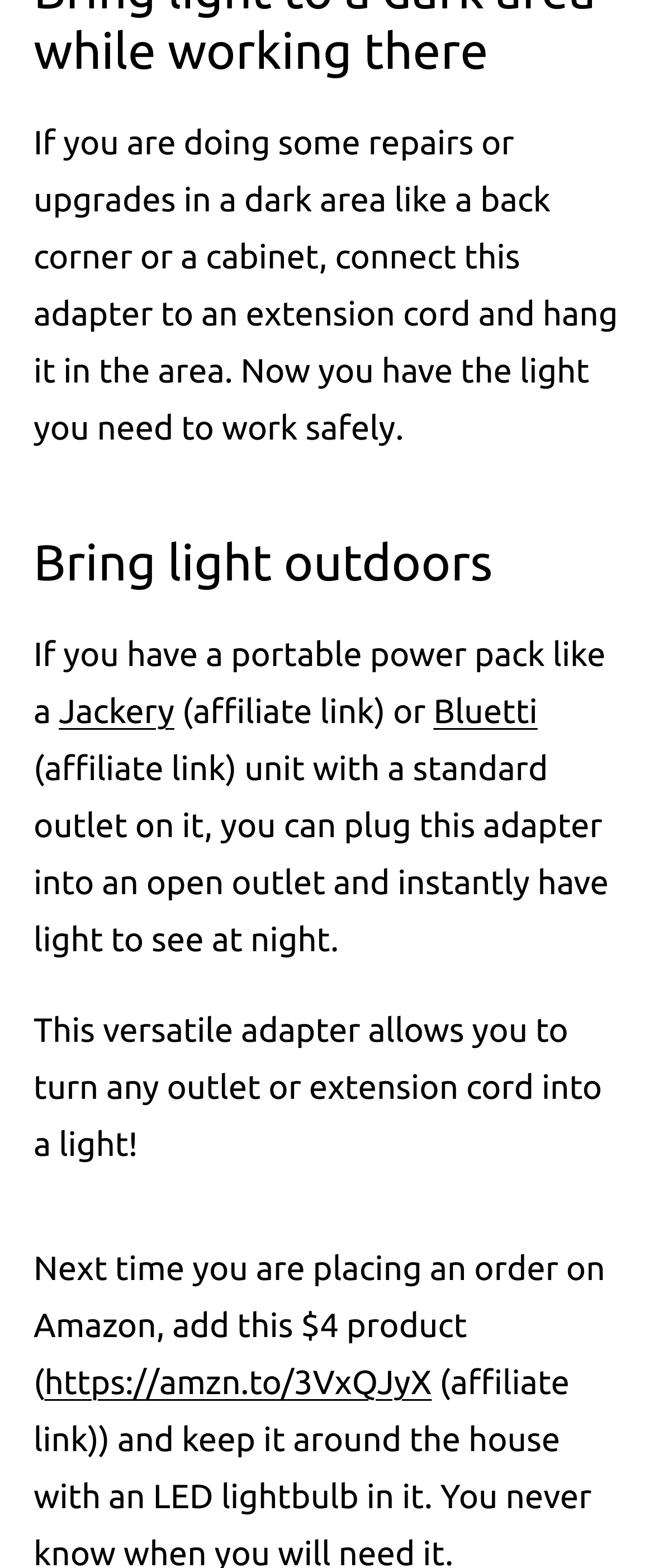Please provide a one-word or short phrase answer to the question:
What can be turned into a light?

Any outlet or extension cord